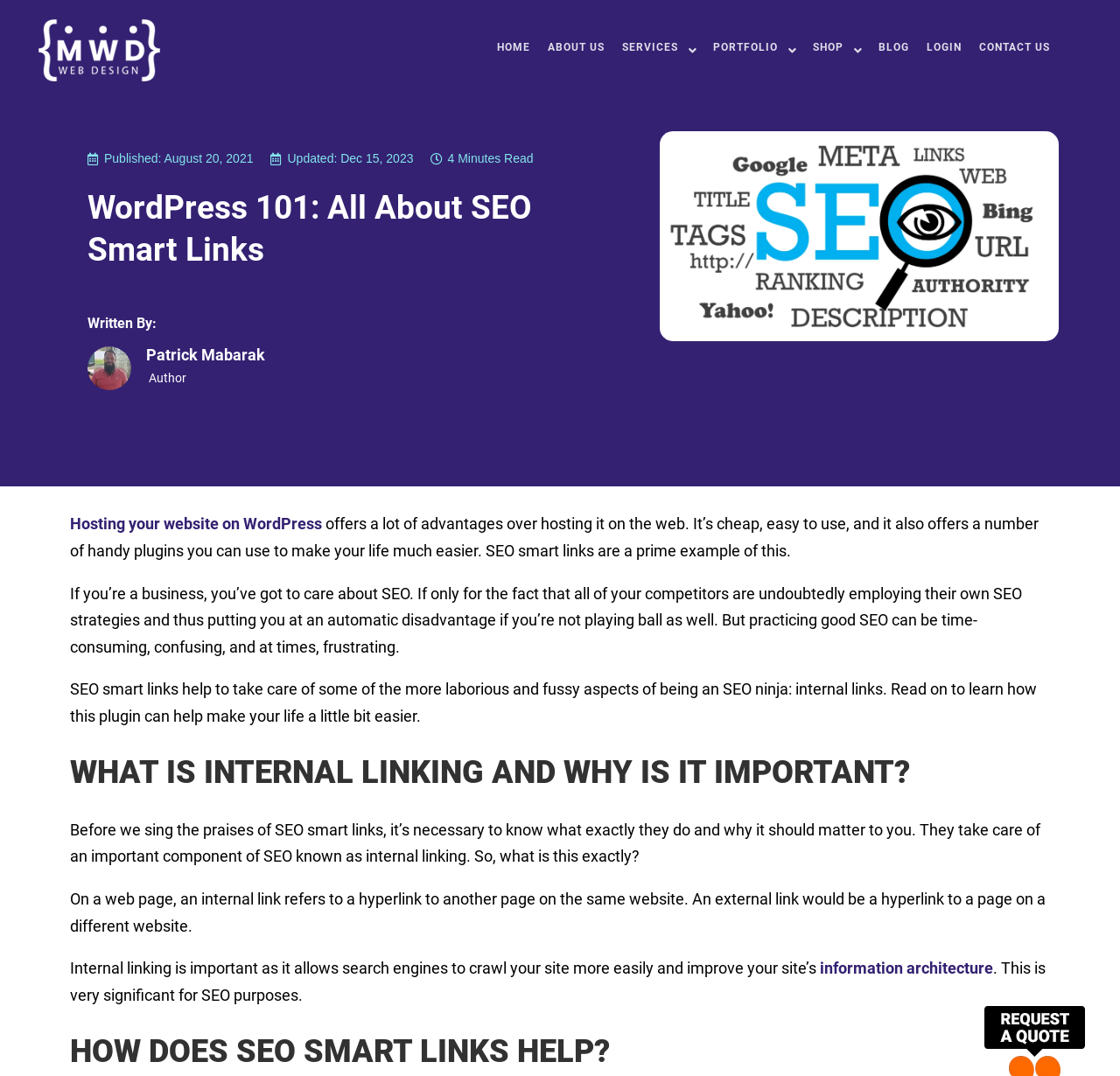What is the date this article was published?
Refer to the image and give a detailed answer to the query.

I found the publication date by looking at the 'Published:' section, which is located above the main heading. The date is mentioned as 'August 20, 2021'.